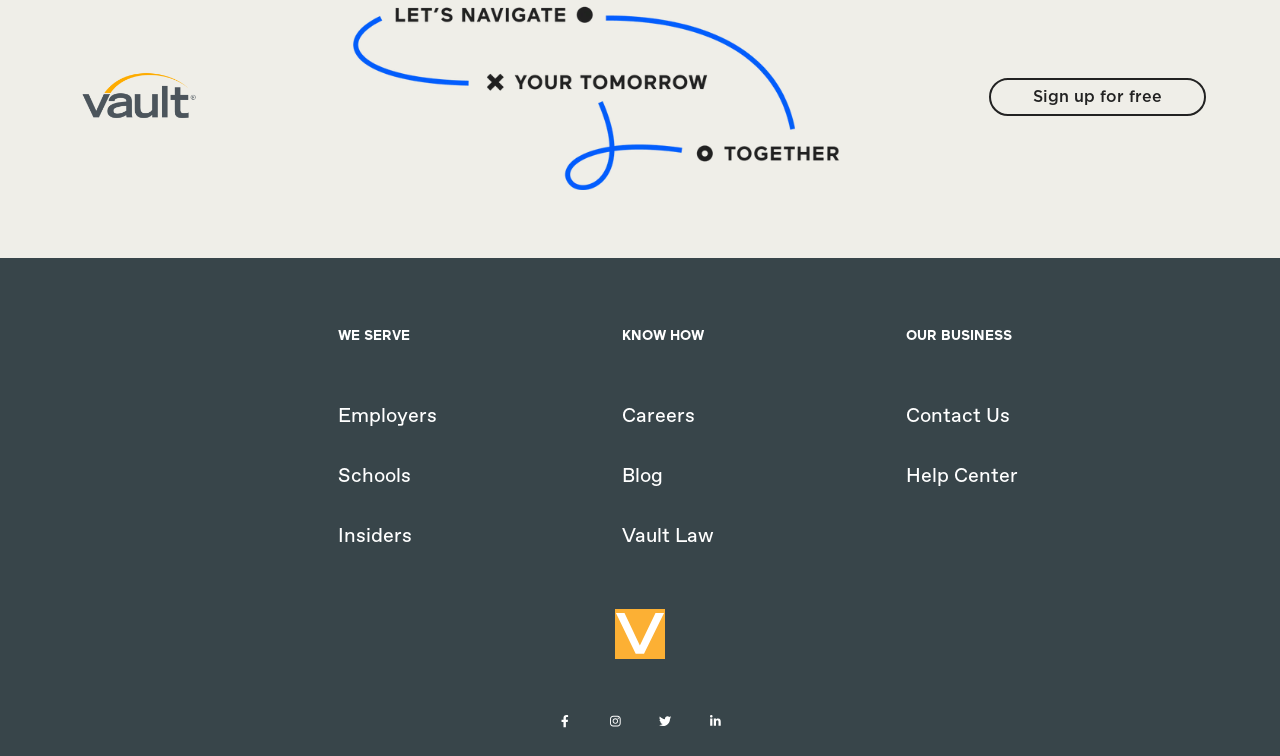Could you determine the bounding box coordinates of the clickable element to complete the instruction: "View 'Vault Law'"? Provide the coordinates as four float numbers between 0 and 1, i.e., [left, top, right, bottom].

[0.478, 0.698, 0.703, 0.724]